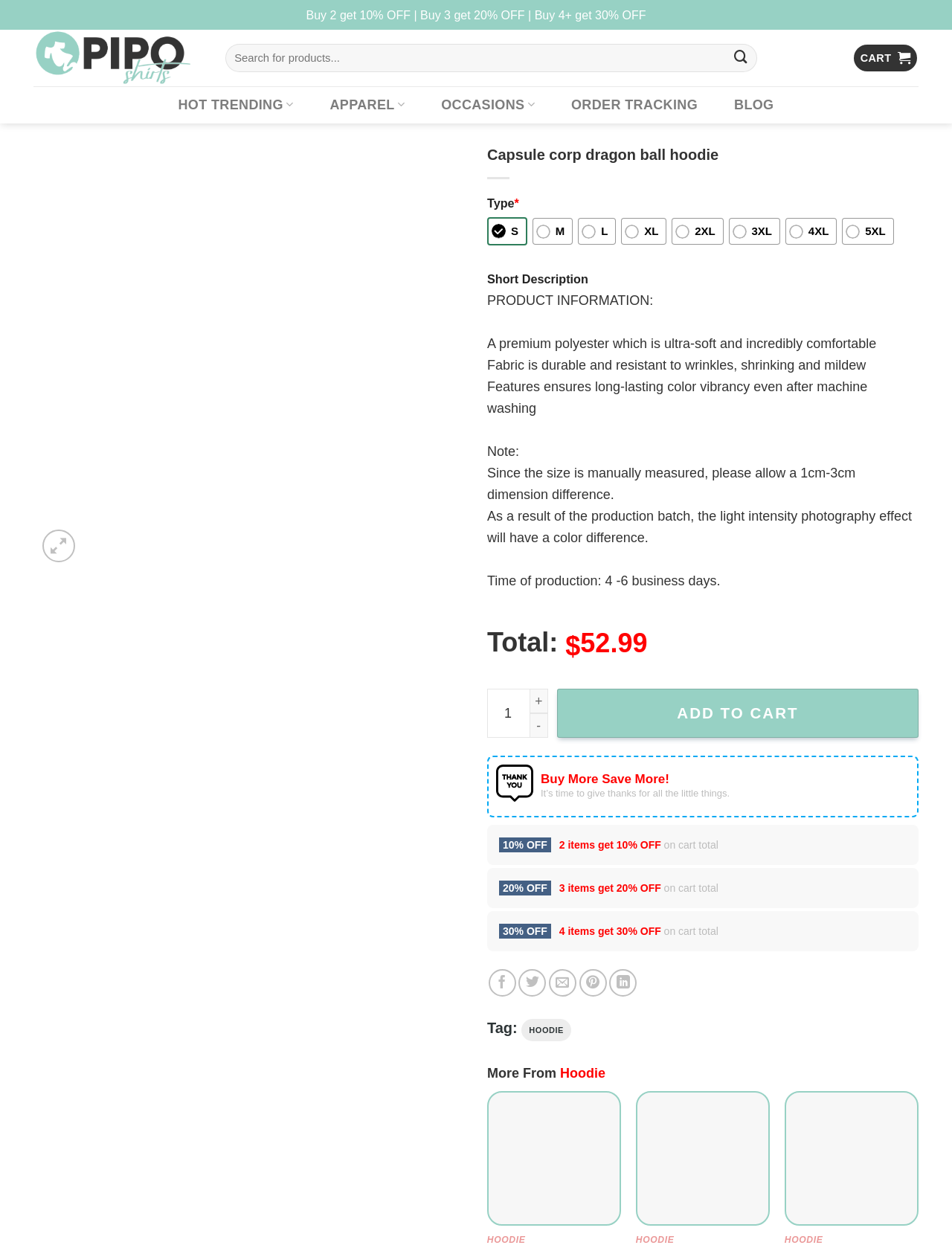What is the discount for buying 2 items?
Deliver a detailed and extensive answer to the question.

I found this answer by looking at the 'Buy More Save More!' section, where it says '2 items get 10% OFF on cart total'.